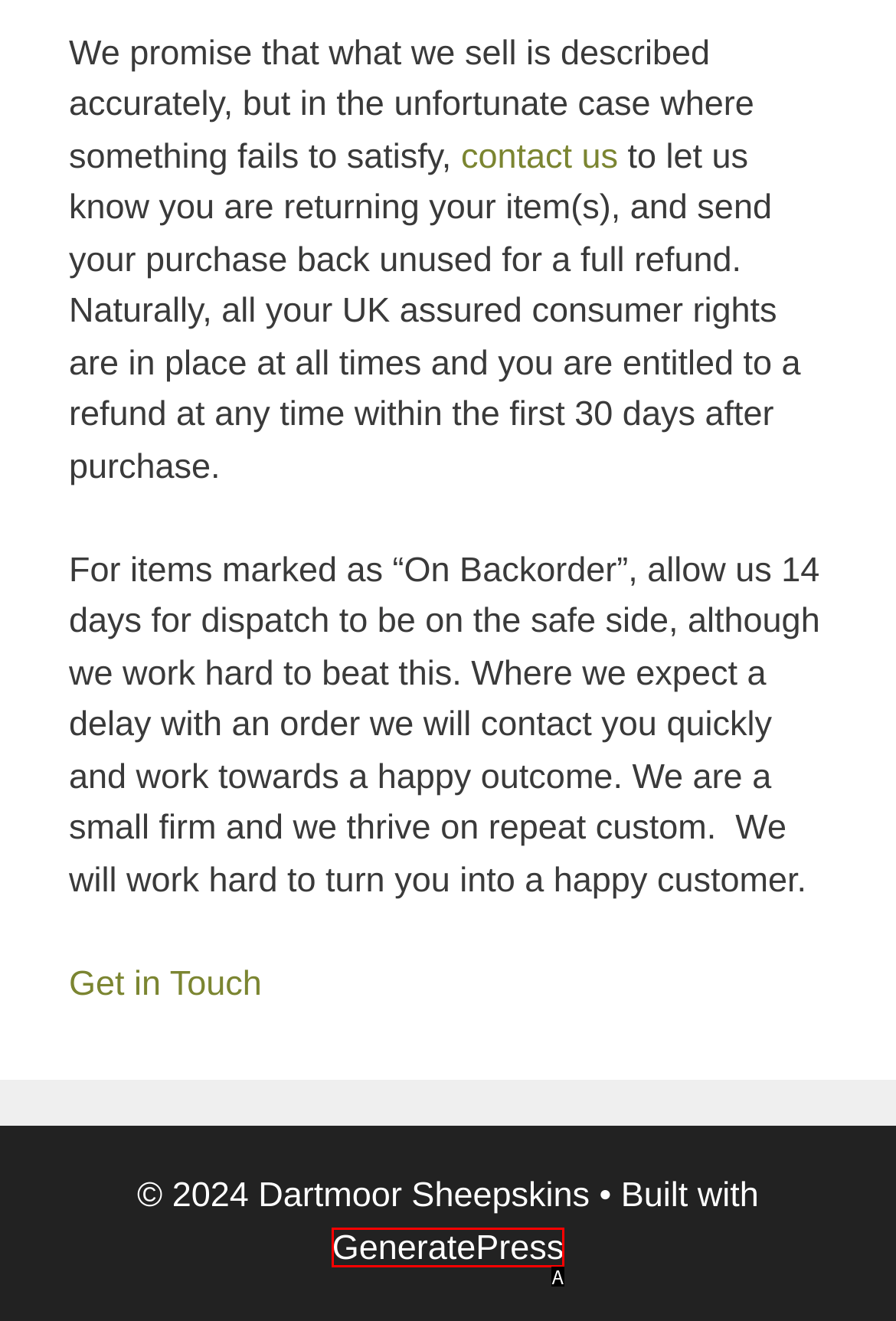Match the description: GeneratePress to the appropriate HTML element. Respond with the letter of your selected option.

A